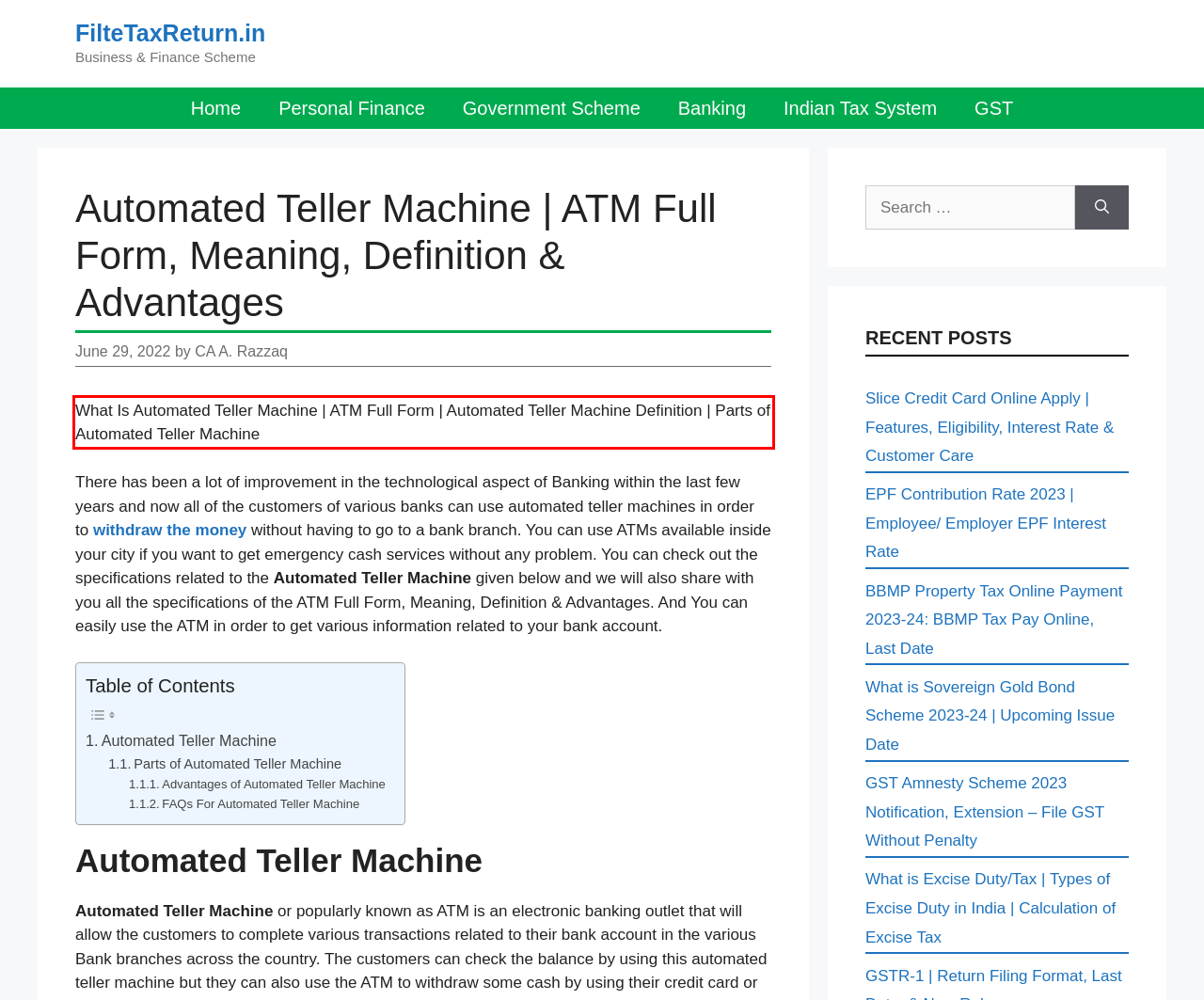Observe the screenshot of the webpage that includes a red rectangle bounding box. Conduct OCR on the content inside this red bounding box and generate the text.

What Is Automated Teller Machine | ATM Full Form | Automated Teller Machine Definition | Parts of Automated Teller Machine